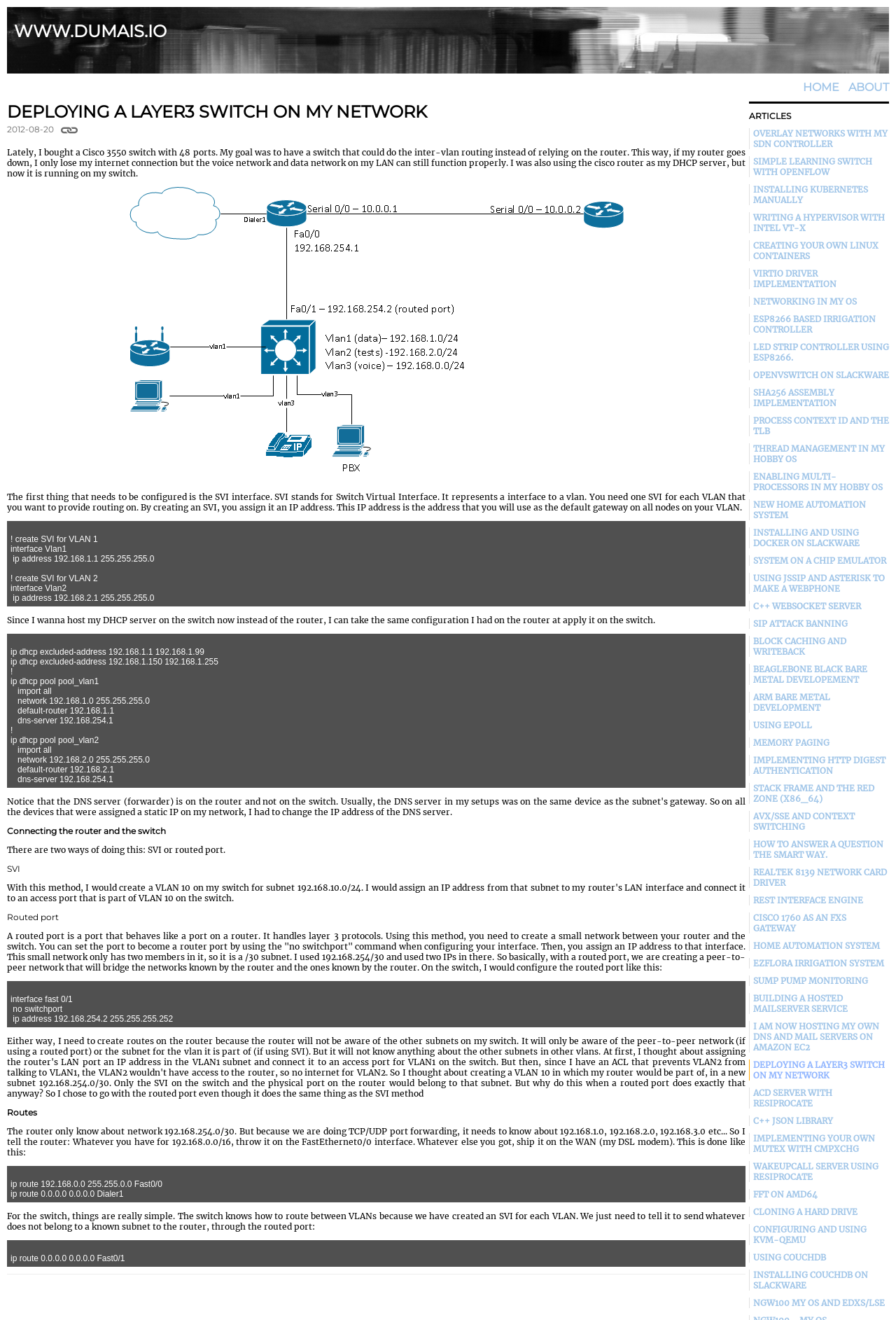What is SVI?
Provide a detailed and well-explained answer to the question.

SVI stands for Switch Virtual Interface, which represents an interface to a VLAN. By creating an SVI, you assign it an IP address, which is the address that you will use as the default gateway on all nodes on your VLAN.